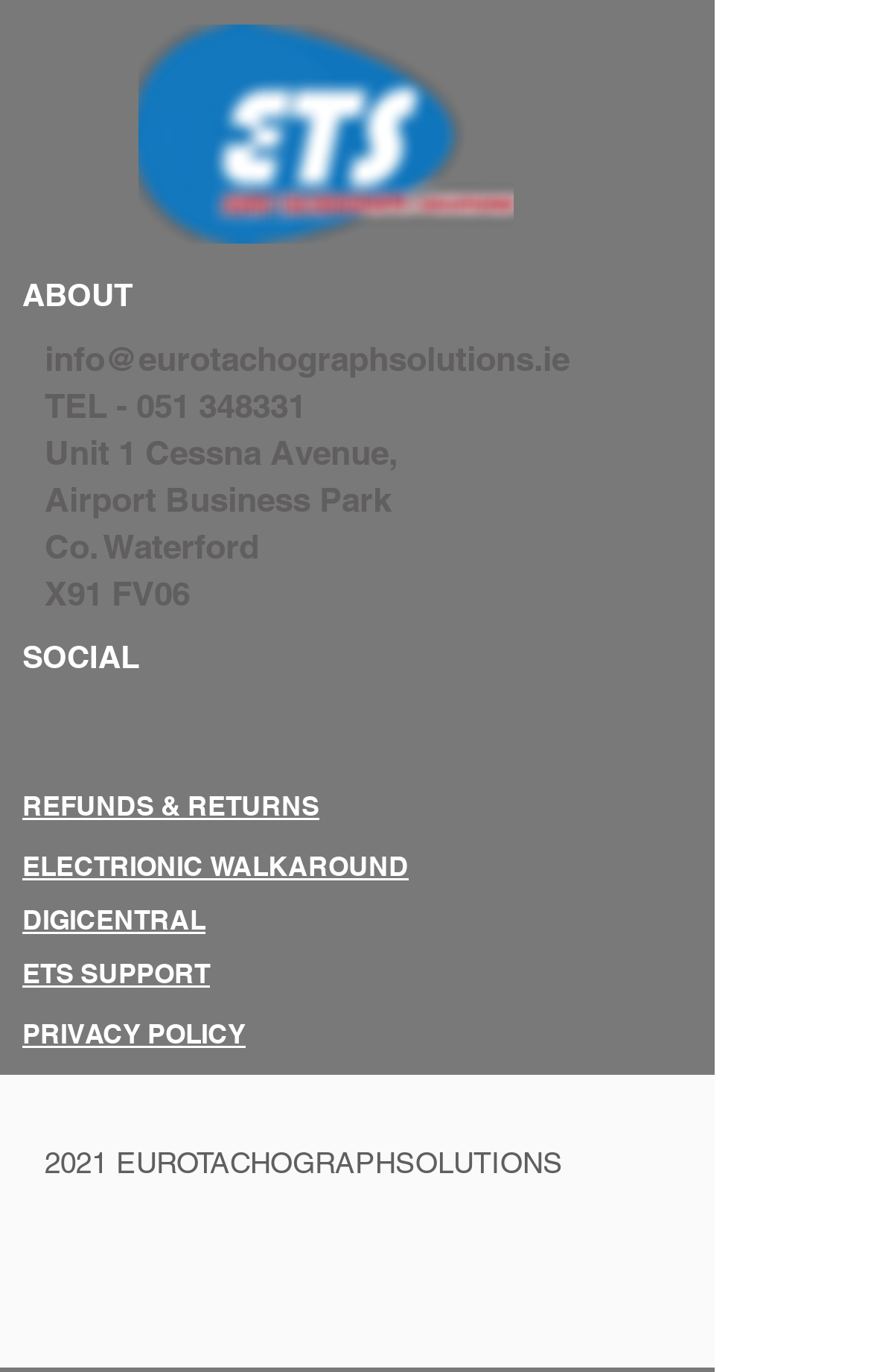Please identify the bounding box coordinates of the area I need to click to accomplish the following instruction: "Call 051 348331".

[0.156, 0.282, 0.351, 0.309]